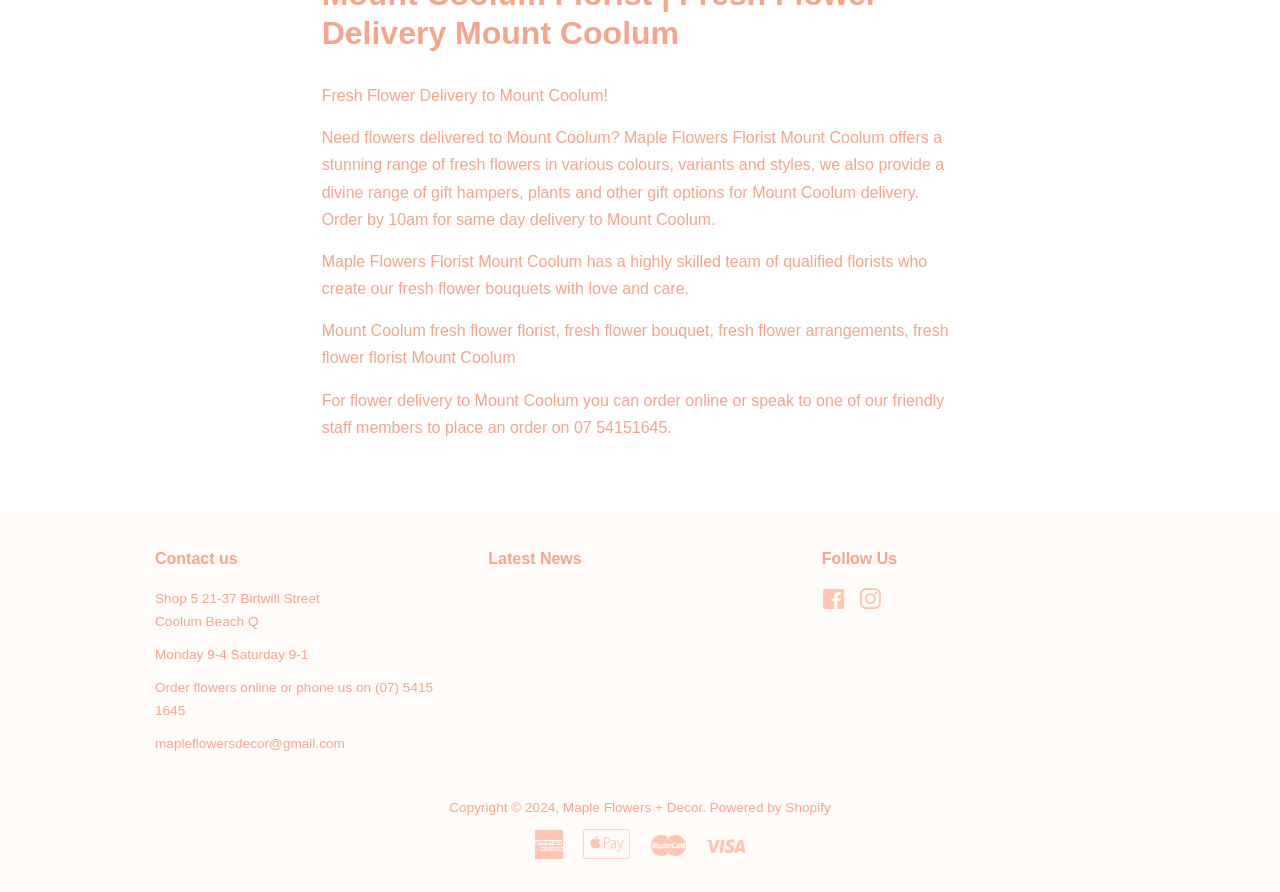Determine the bounding box coordinates in the format (top-left x, top-left y, bottom-right x, bottom-right y). Ensure all values are floating point numbers between 0 and 1. Identify the bounding box of the UI element described by: Latest News

[0.382, 0.617, 0.454, 0.636]